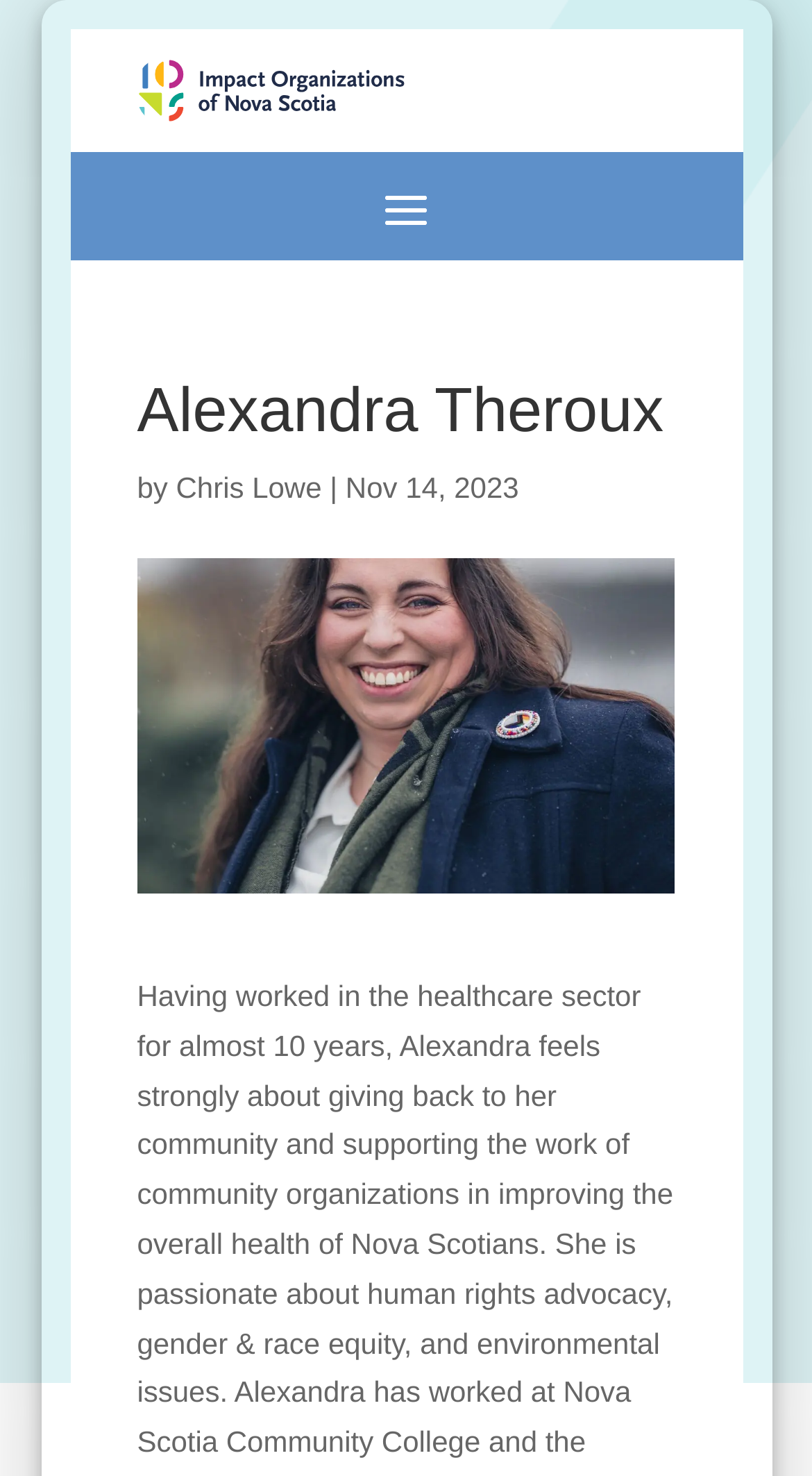Predict the bounding box of the UI element that fits this description: "Chris Lowe".

[0.217, 0.319, 0.396, 0.341]